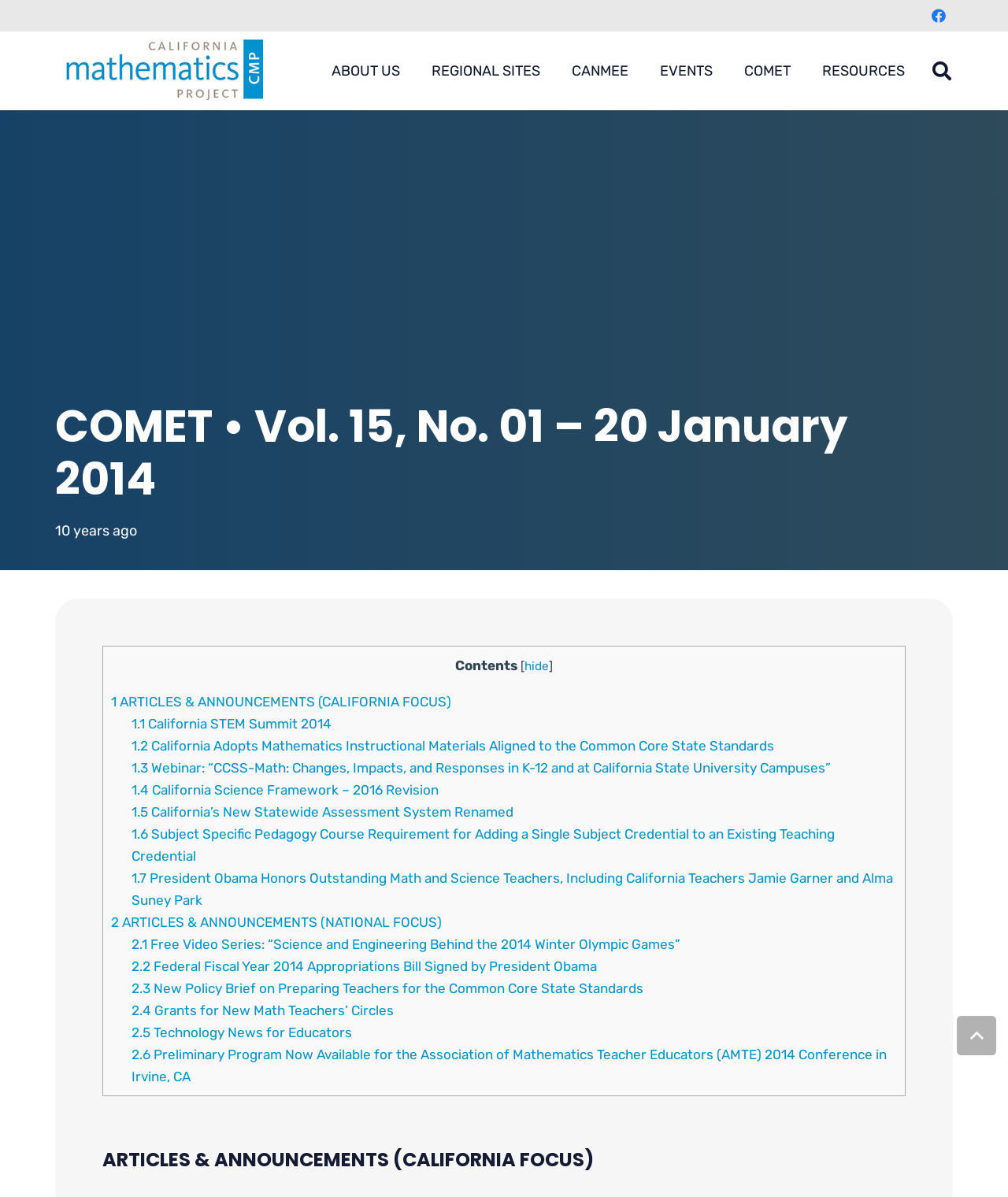Please answer the following question using a single word or phrase: What is the function of the 'Back to top' button?

To scroll back to the top of the page